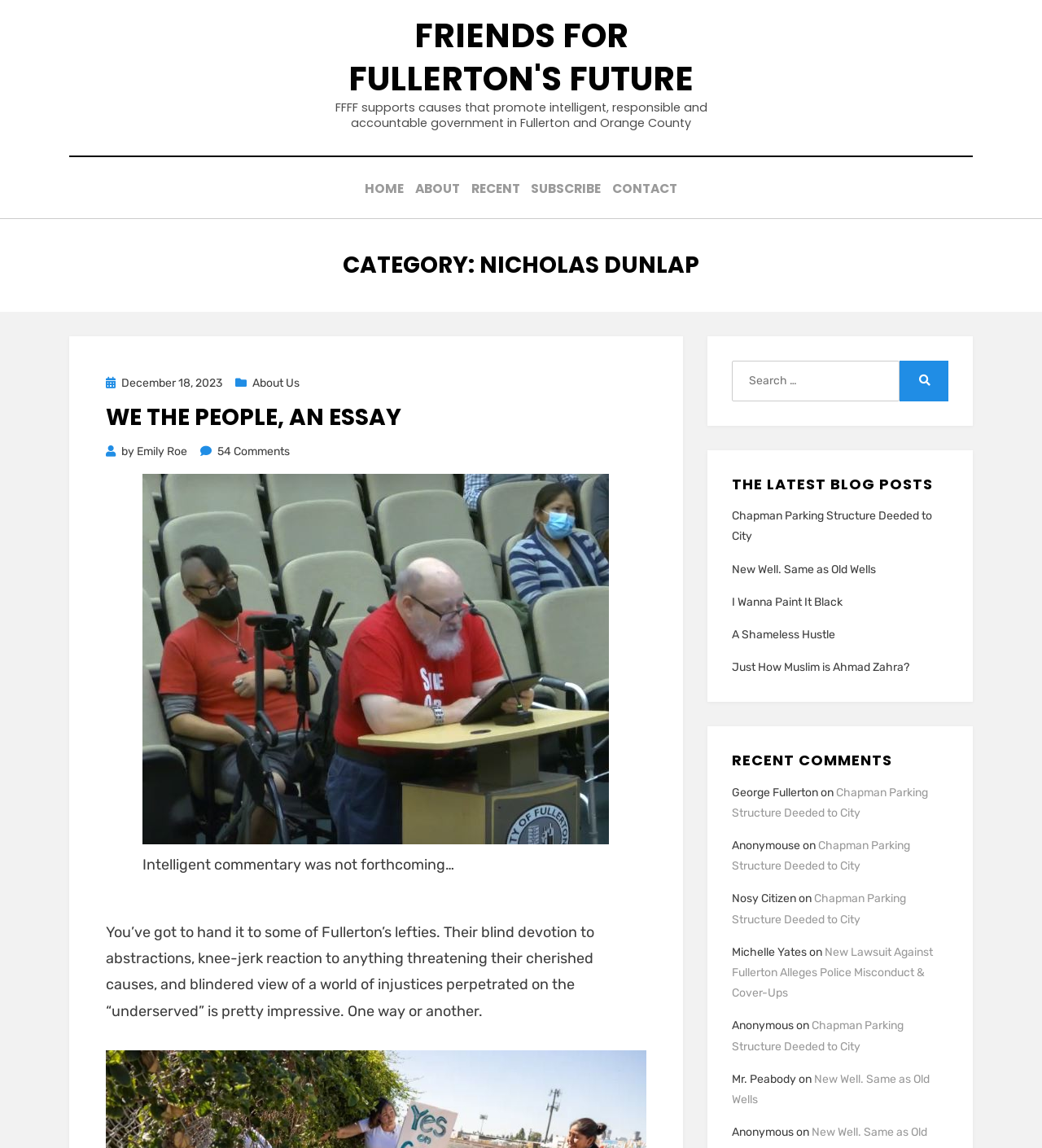Please locate the bounding box coordinates of the element that should be clicked to complete the given instruction: "Click the 'What´s new' link".

None